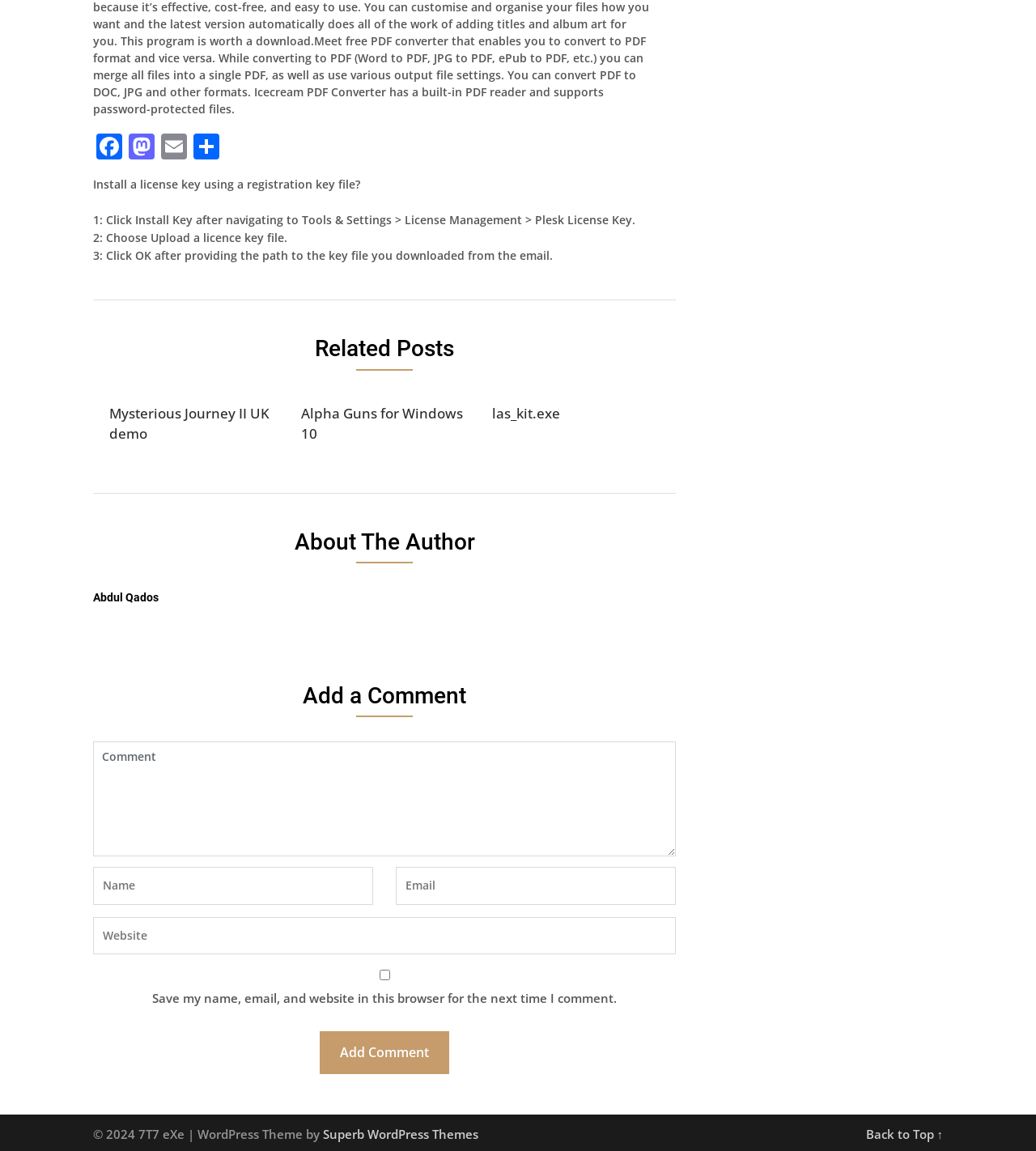Please locate the bounding box coordinates of the element that should be clicked to complete the given instruction: "Click the Back to Top link".

[0.836, 0.978, 0.91, 0.992]